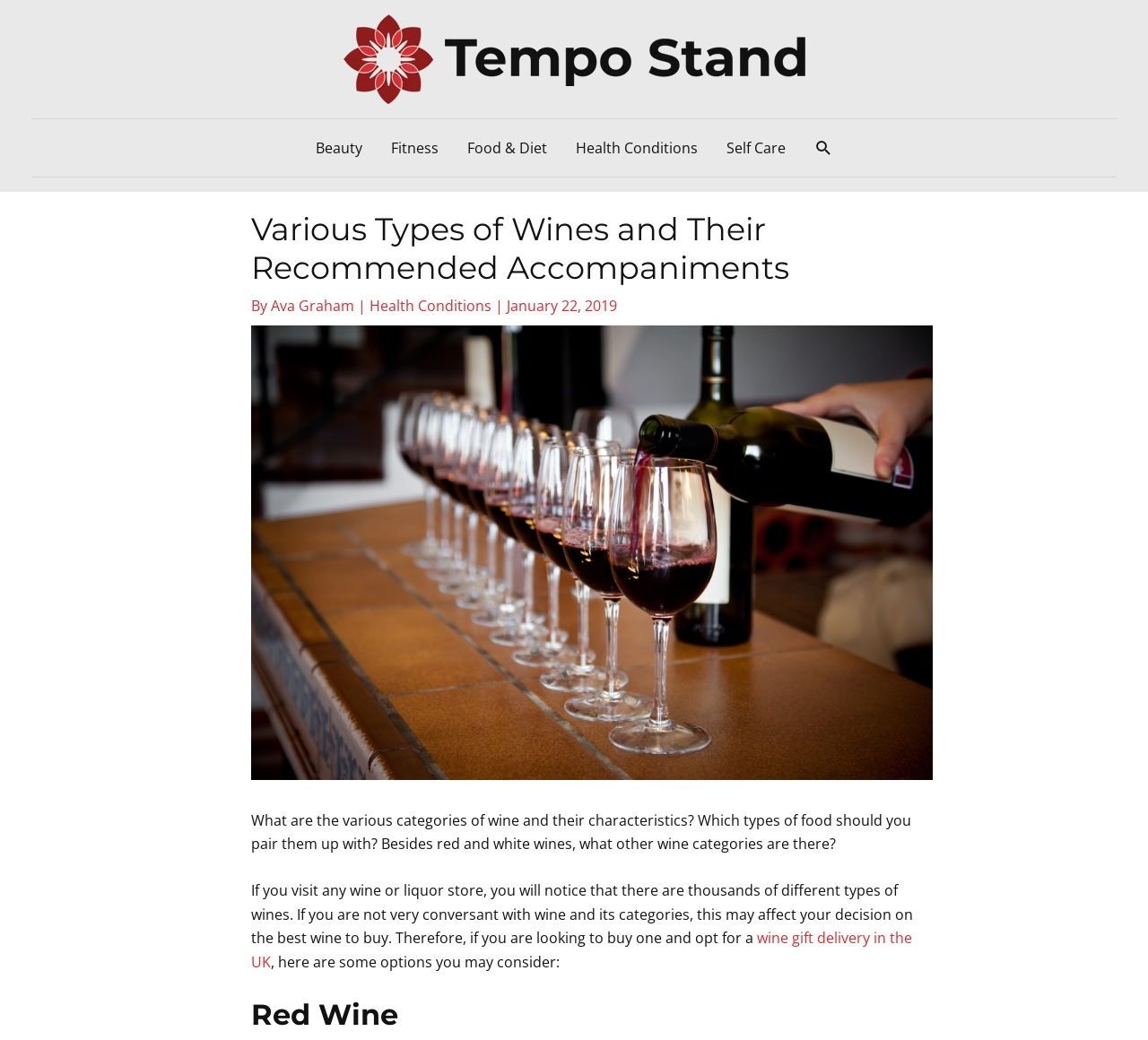What is the logo of the website?
Please analyze the image and answer the question with as much detail as possible.

The logo of the website is Tempo Stand, which can be found at the top left corner of the webpage, inside a navigation bar.